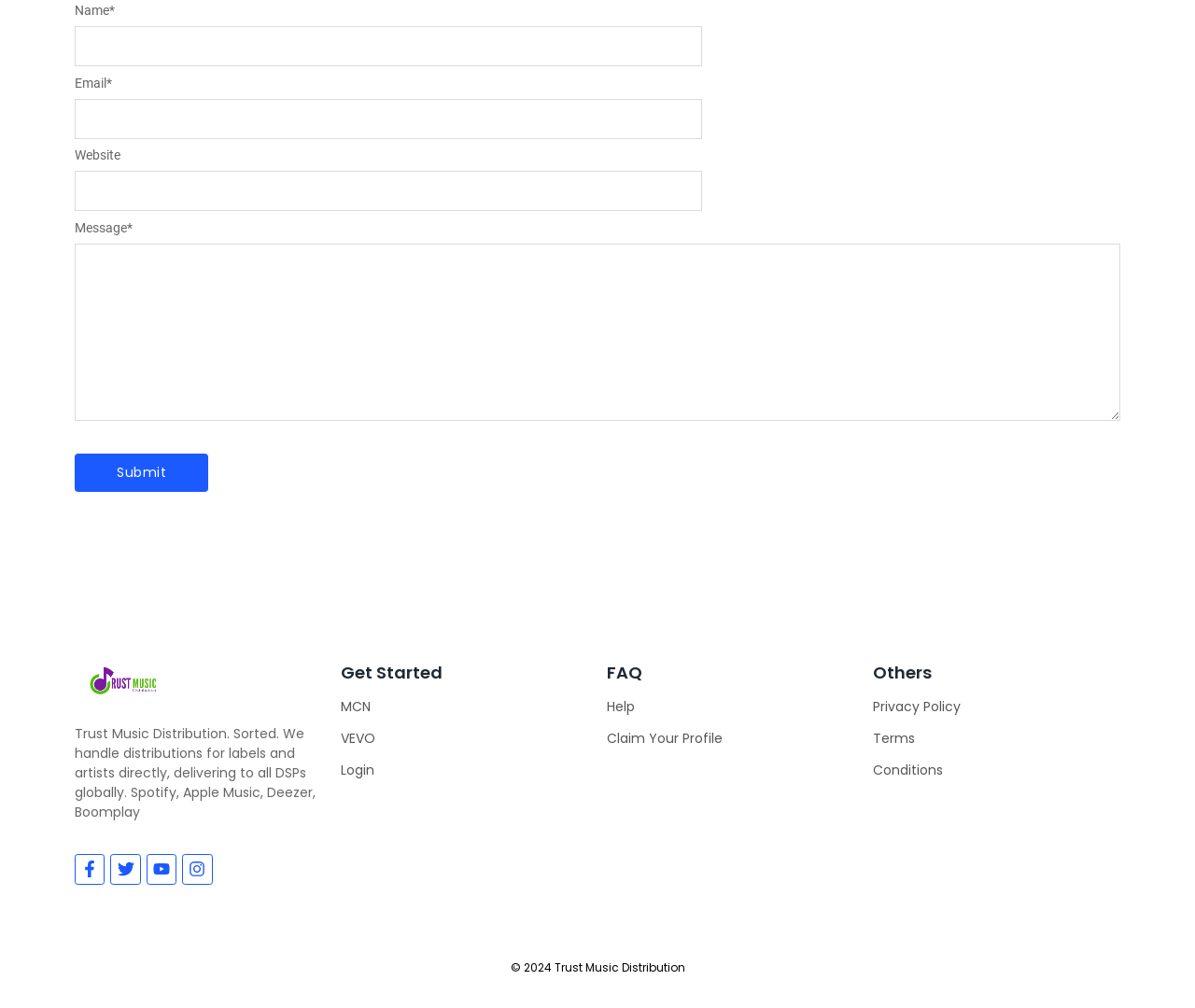Given the element description, predict the bounding box coordinates in the format (top-left x, top-left y, bottom-right x, bottom-right y). Make sure all values are between 0 and 1. Here is the element description: name="submit" value="Submit"

[0.062, 0.45, 0.174, 0.488]